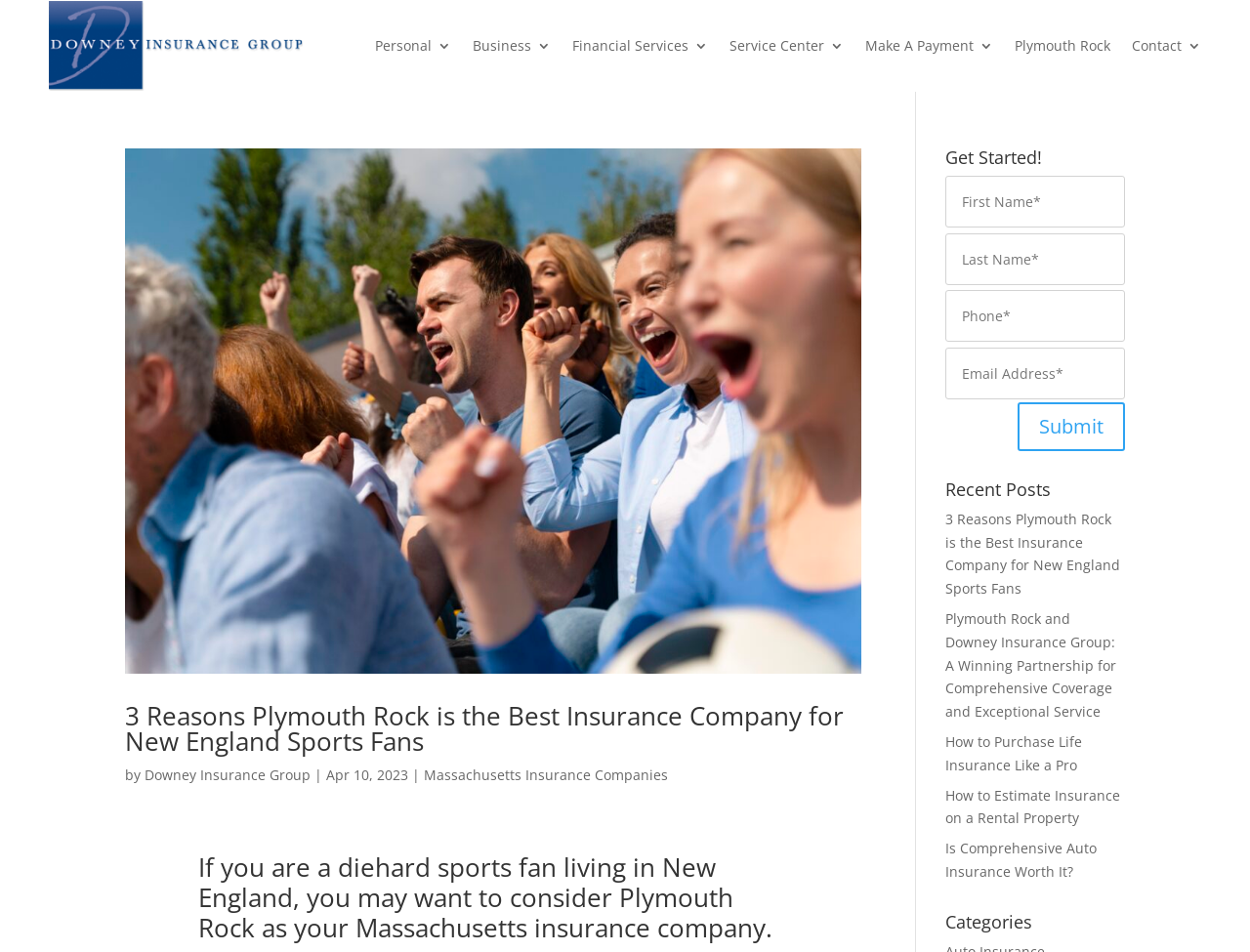Please specify the bounding box coordinates for the clickable region that will help you carry out the instruction: "Click on Personal".

[0.3, 0.001, 0.361, 0.095]